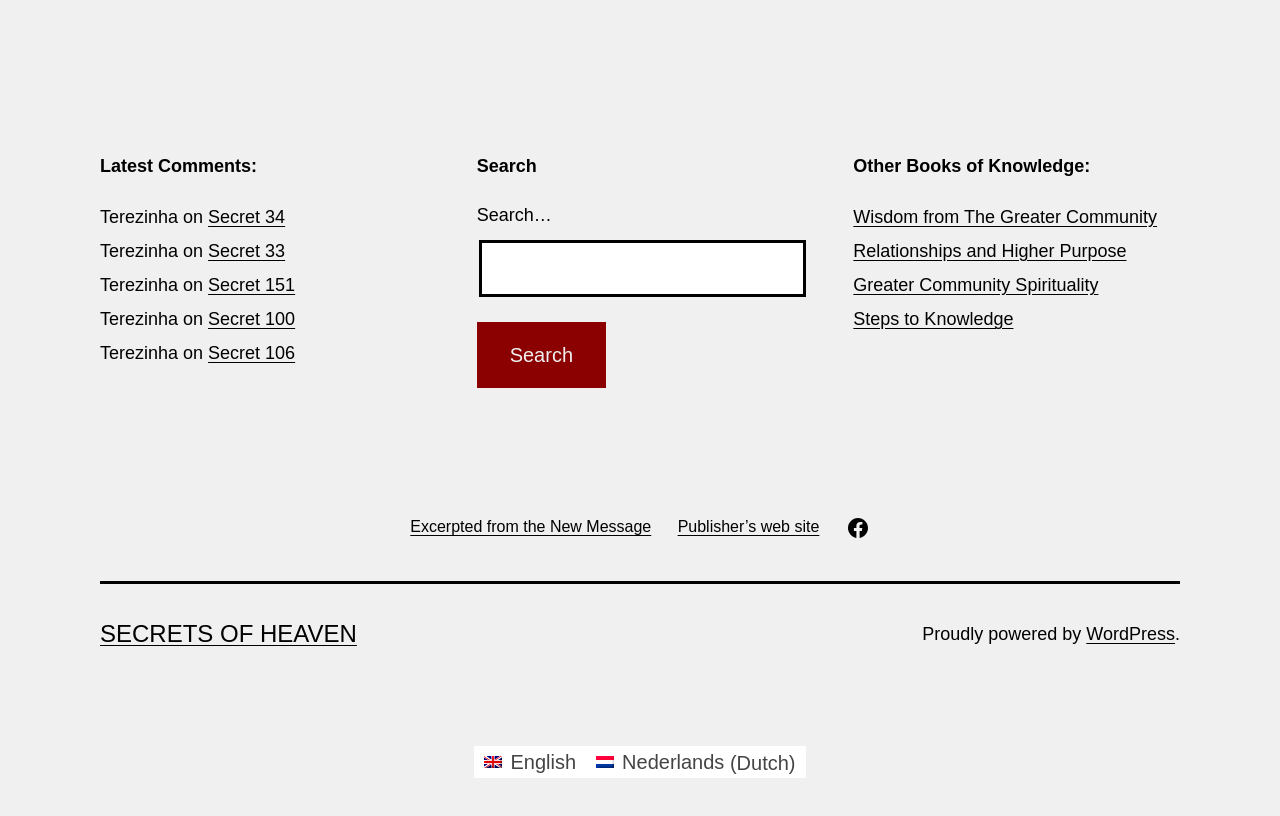Find the bounding box coordinates for the area that must be clicked to perform this action: "View latest comment from Terezinha".

[0.078, 0.253, 0.139, 0.278]